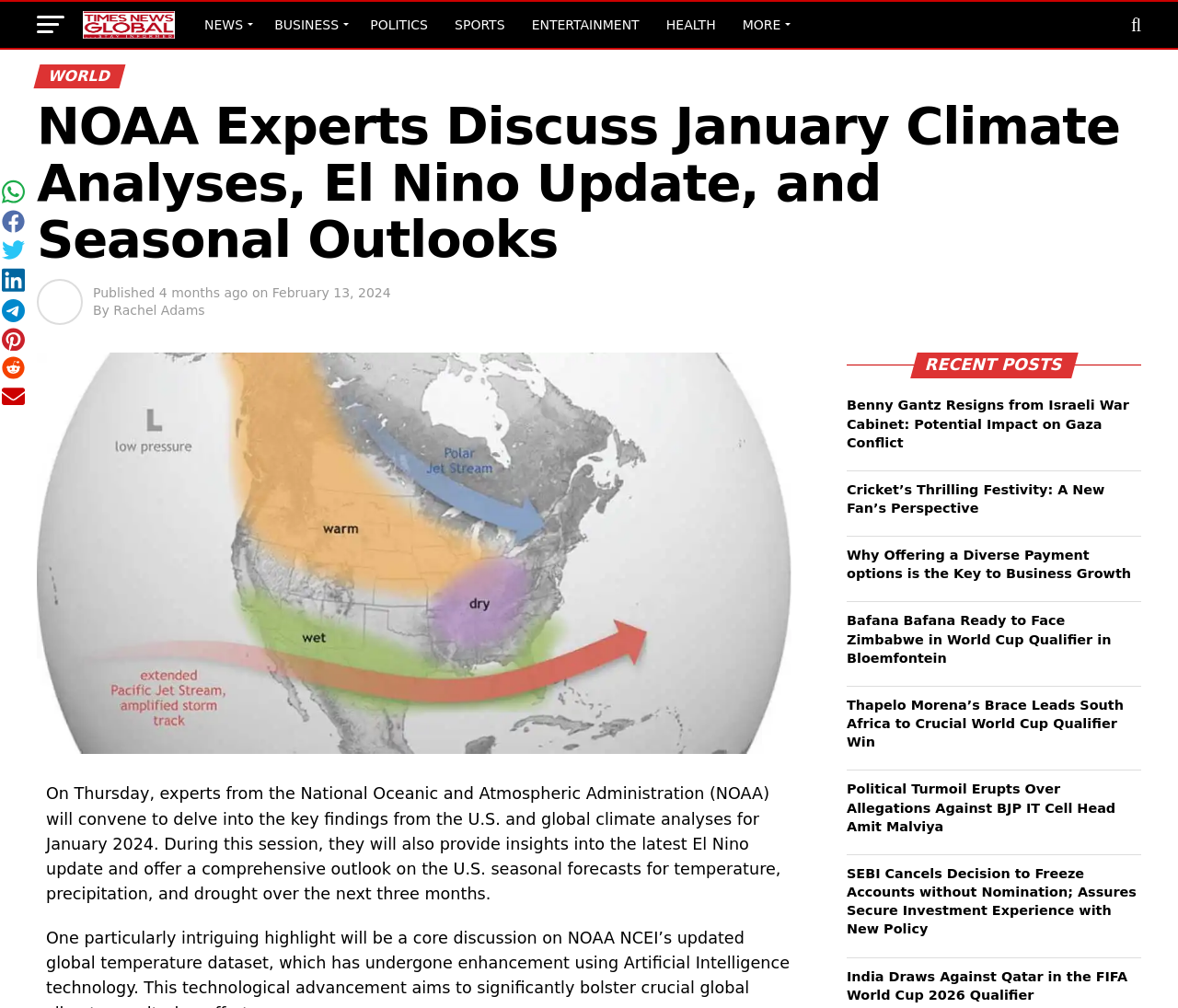What is the category of the article?
Answer with a single word or phrase, using the screenshot for reference.

WORLD